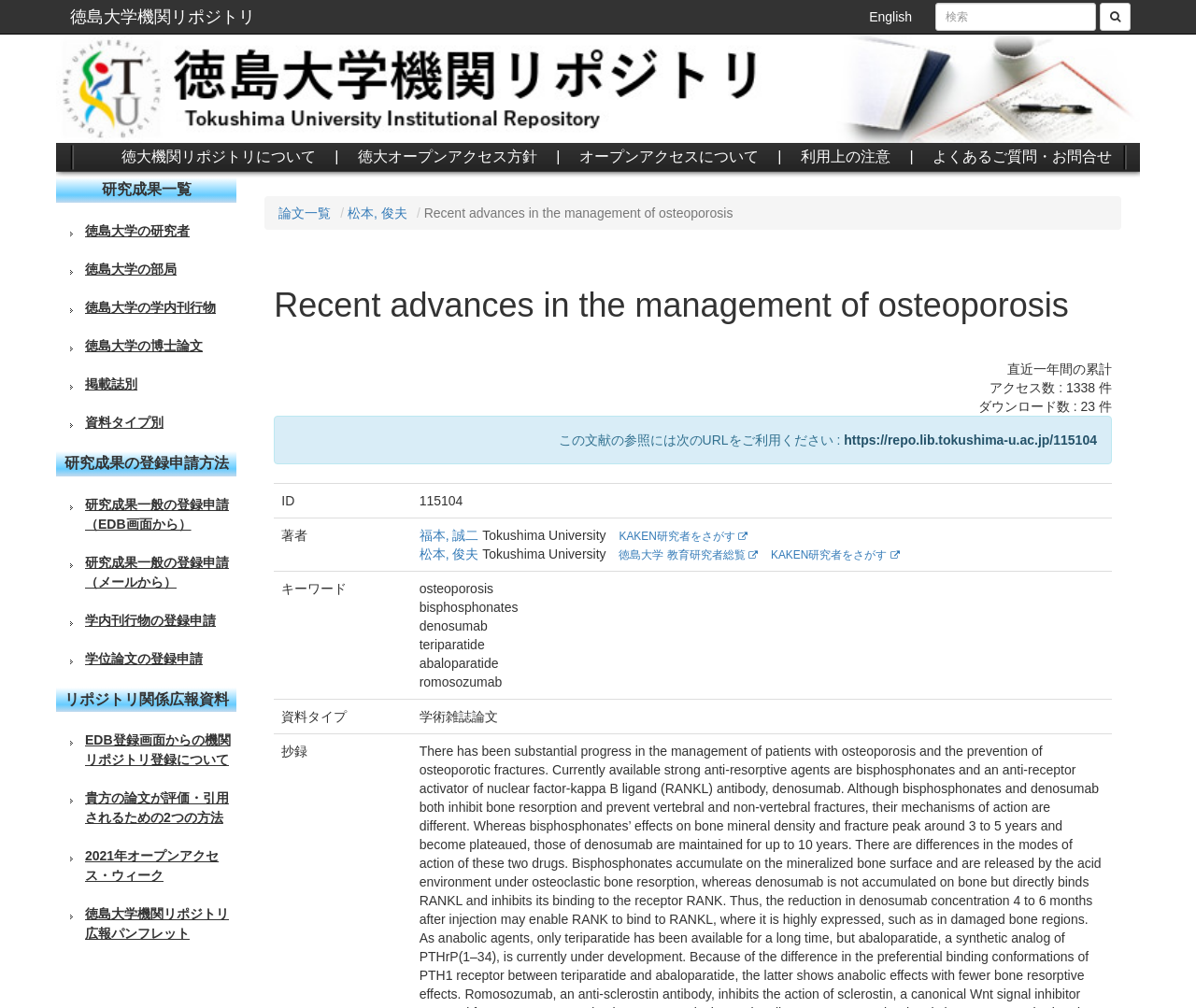What is the URL of this document?
Answer the question with as much detail as possible.

I found the URL by looking at the link with the text 'https://repo.lib.tokushima-u.ac.jp/115104' which is located below the title 'Recent advances in the management of osteoporosis'.